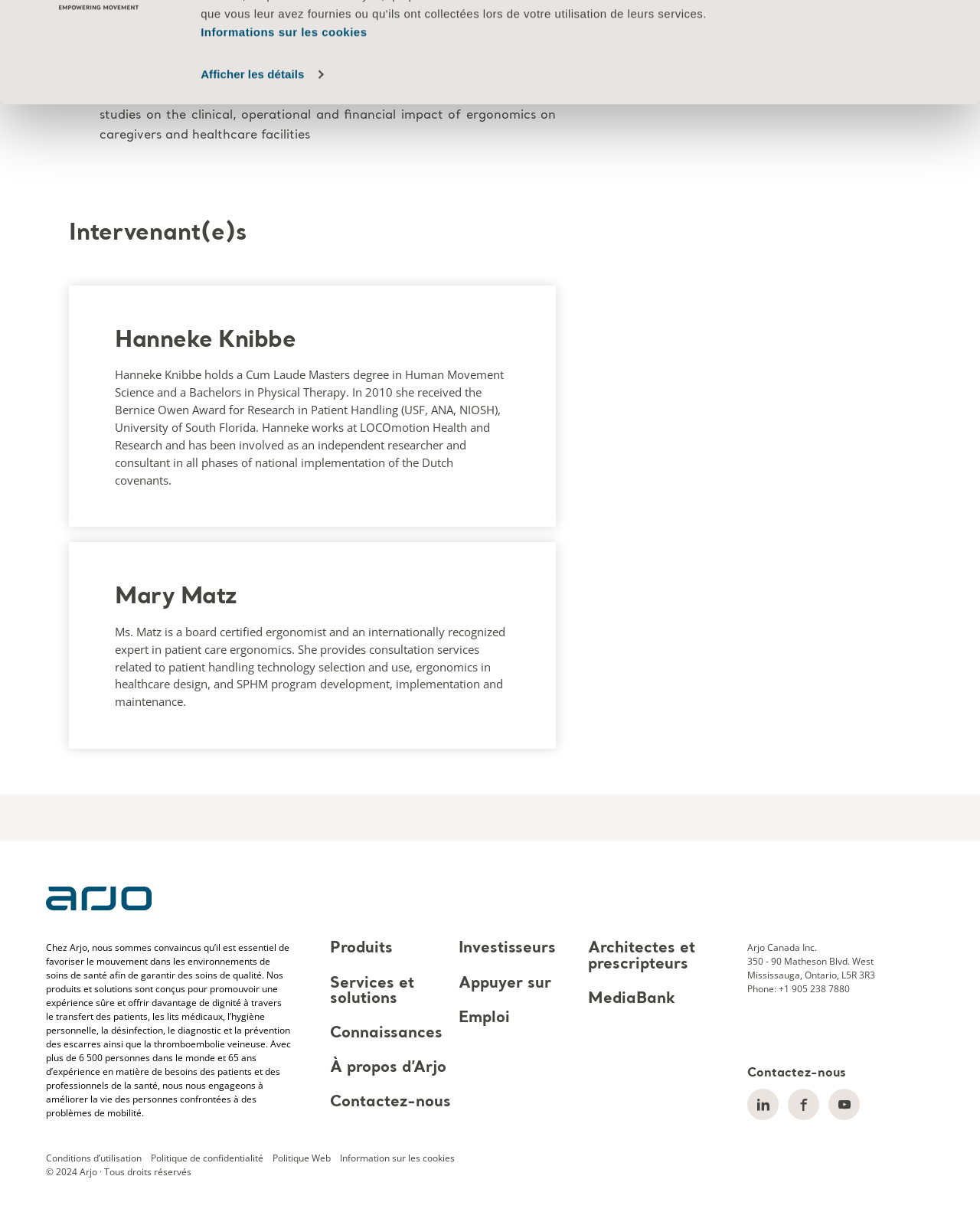Can you provide the bounding box coordinates for the element that should be clicked to implement the instruction: "Check the Sale Price"?

None